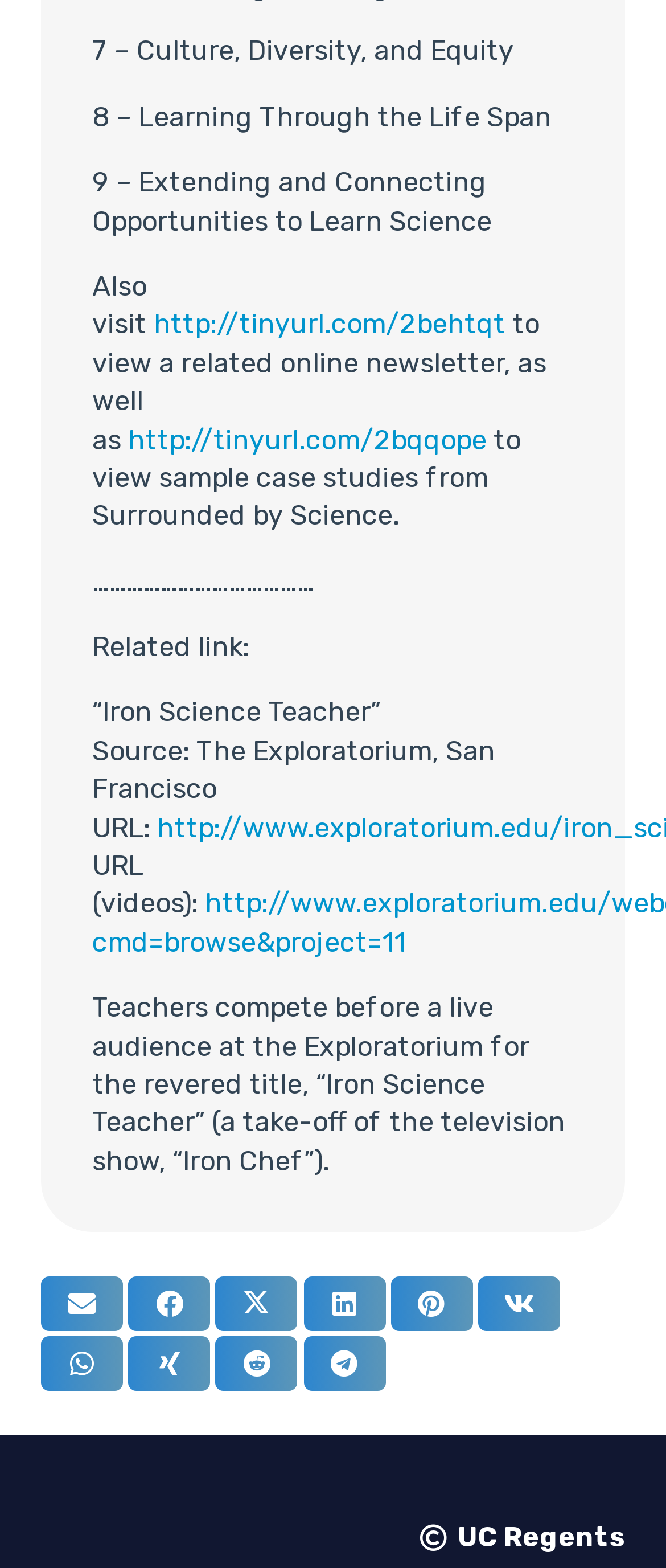What is the URL of the related online newsletter?
Answer the question with a detailed and thorough explanation.

The URL of the related online newsletter can be found in the middle of the webpage, which is 'http://tinyurl.com/2behtqt'.